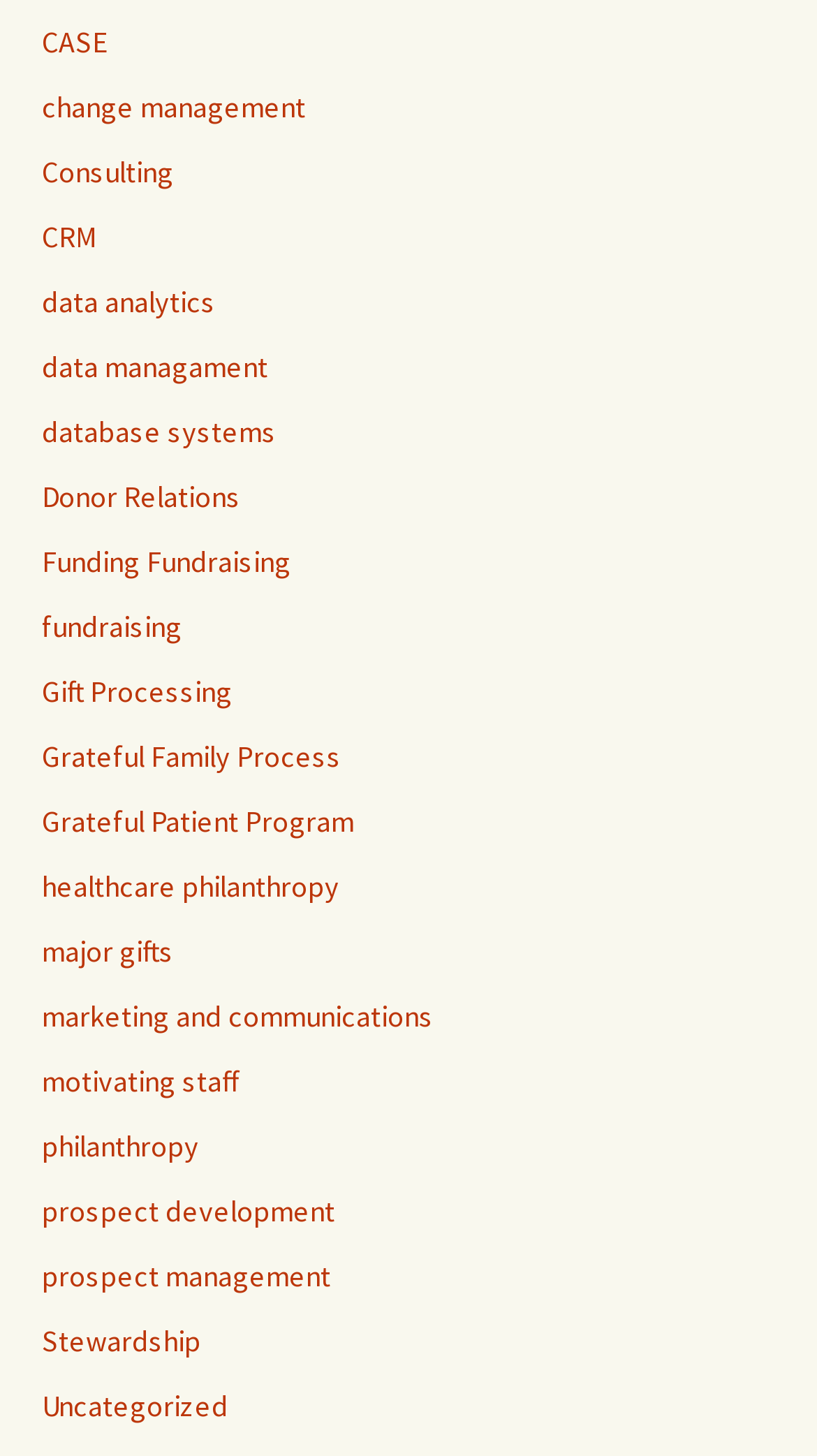What is the main topic of this webpage? Look at the image and give a one-word or short phrase answer.

Philanthropy